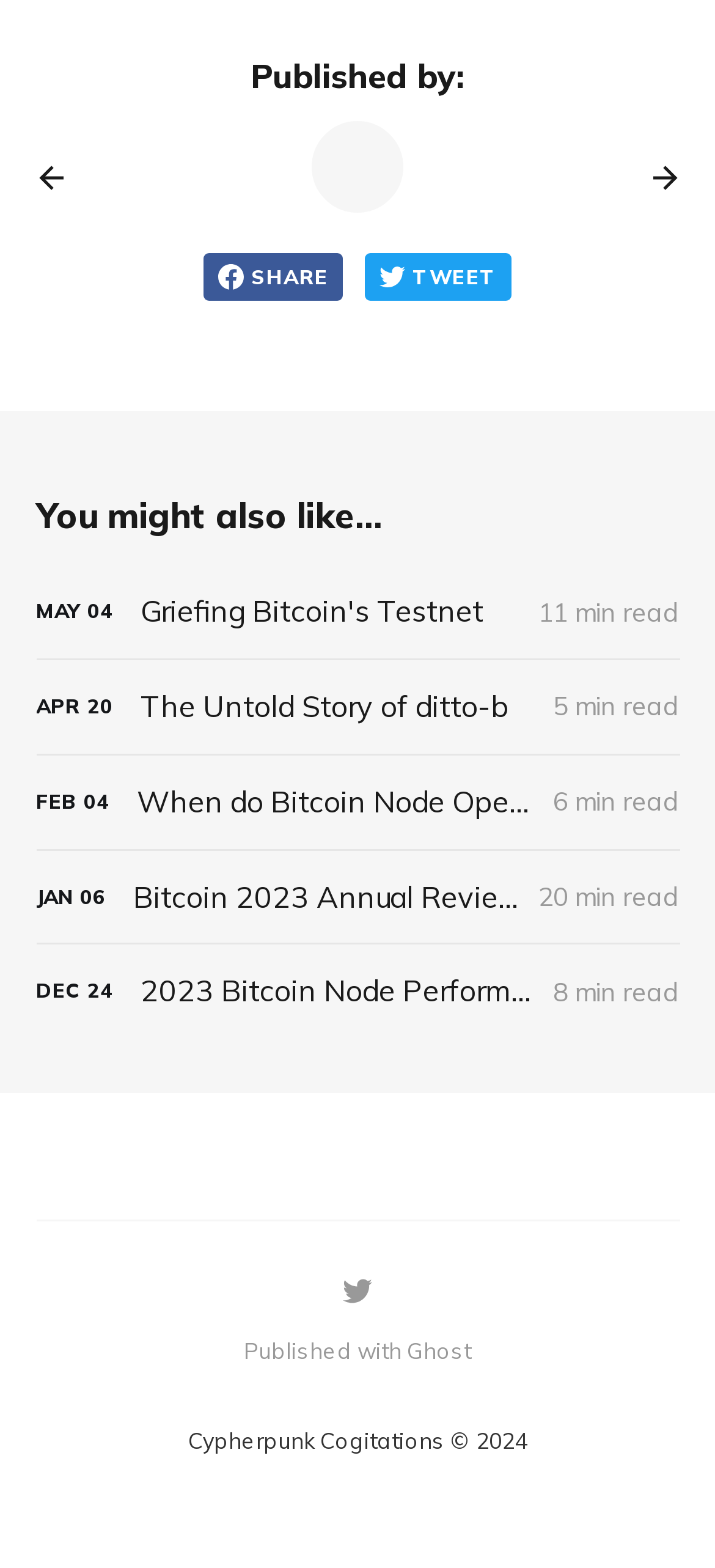Find the bounding box coordinates of the clickable element required to execute the following instruction: "Click on 'Previous post'". Provide the coordinates as four float numbers between 0 and 1, i.e., [left, top, right, bottom].

[0.05, 0.096, 0.127, 0.131]